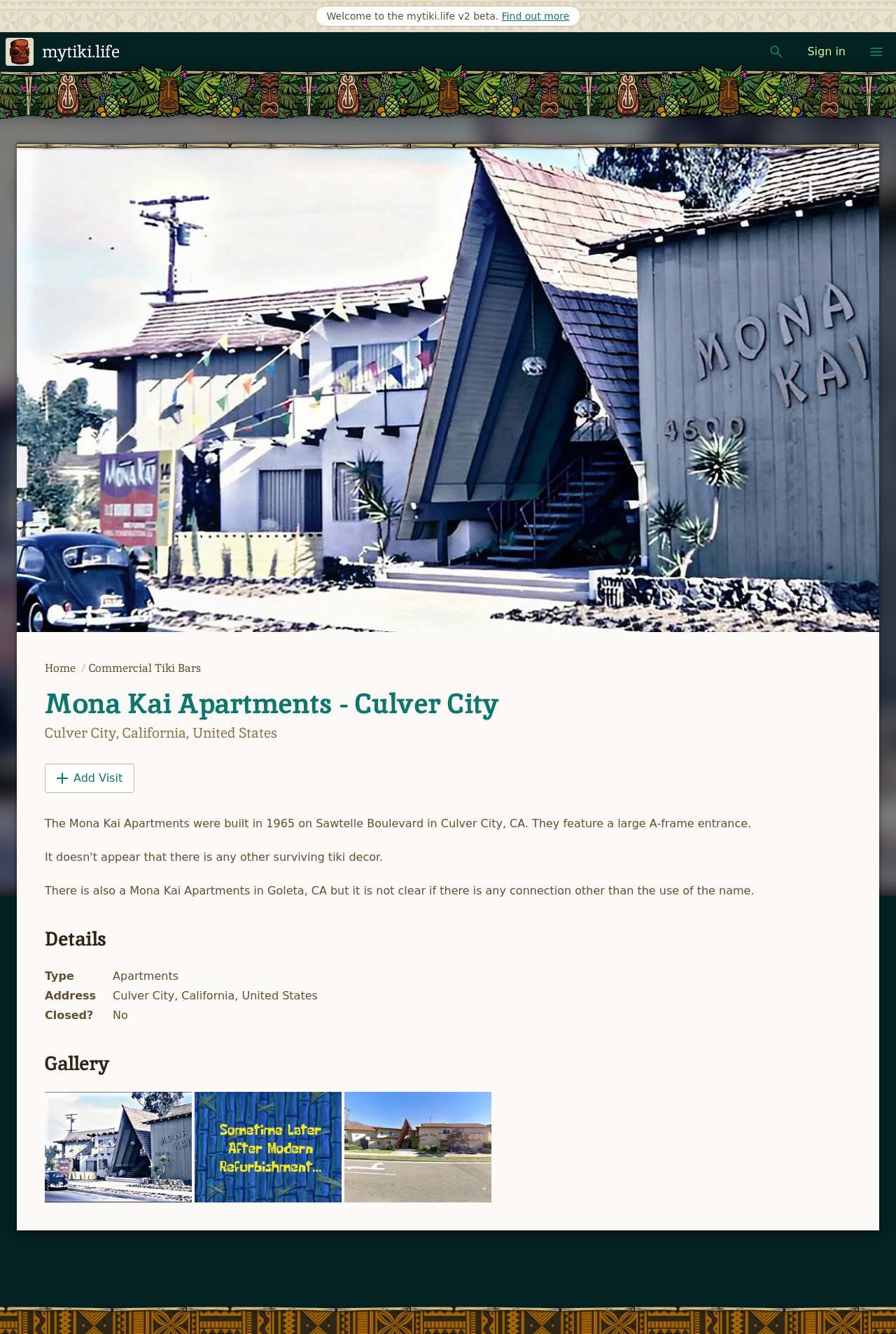Refer to the image and provide a thorough answer to this question:
Is Mona Kai Apartments closed?

I found this answer by looking at the description list on the webpage, where it says 'Closed?: No'.